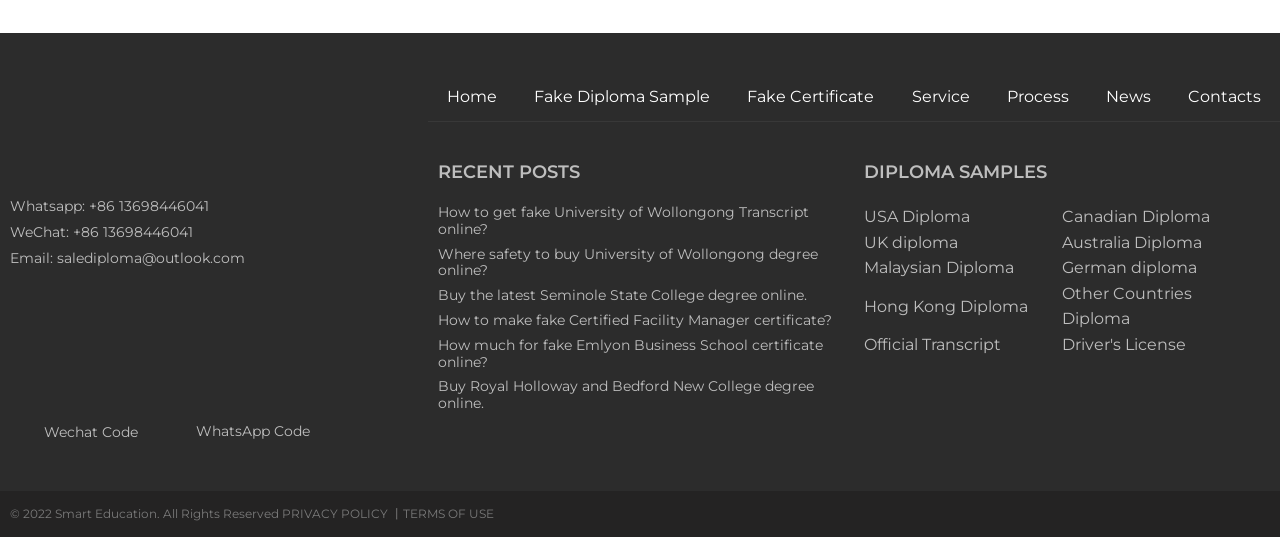Find the bounding box coordinates of the element you need to click on to perform this action: 'Click on WhatsApp code'. The coordinates should be represented by four float values between 0 and 1, in the format [left, top, right, bottom].

[0.016, 0.79, 0.127, 0.822]